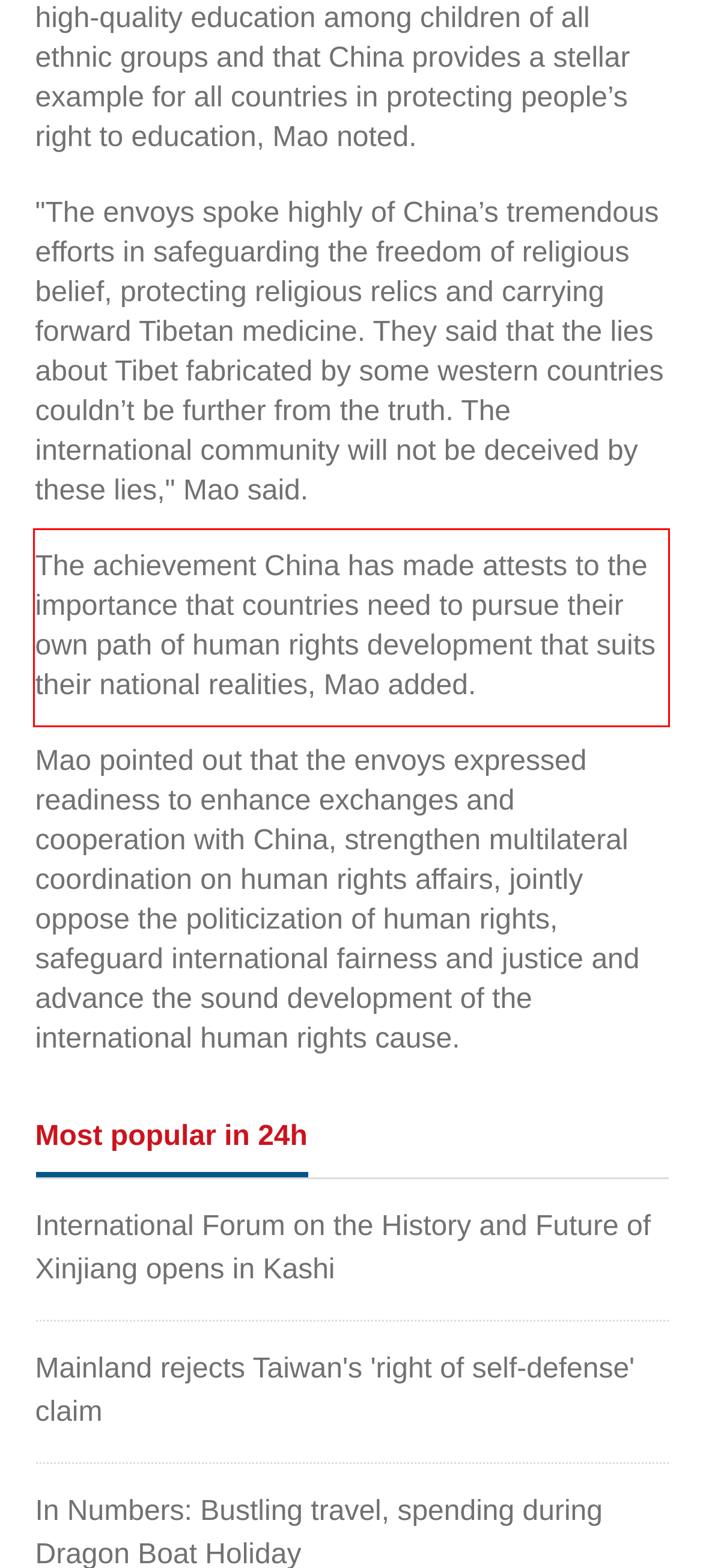Please examine the webpage screenshot containing a red bounding box and use OCR to recognize and output the text inside the red bounding box.

The achievement China has made attests to the importance that countries need to pursue their own path of human rights development that suits their national realities, Mao added.